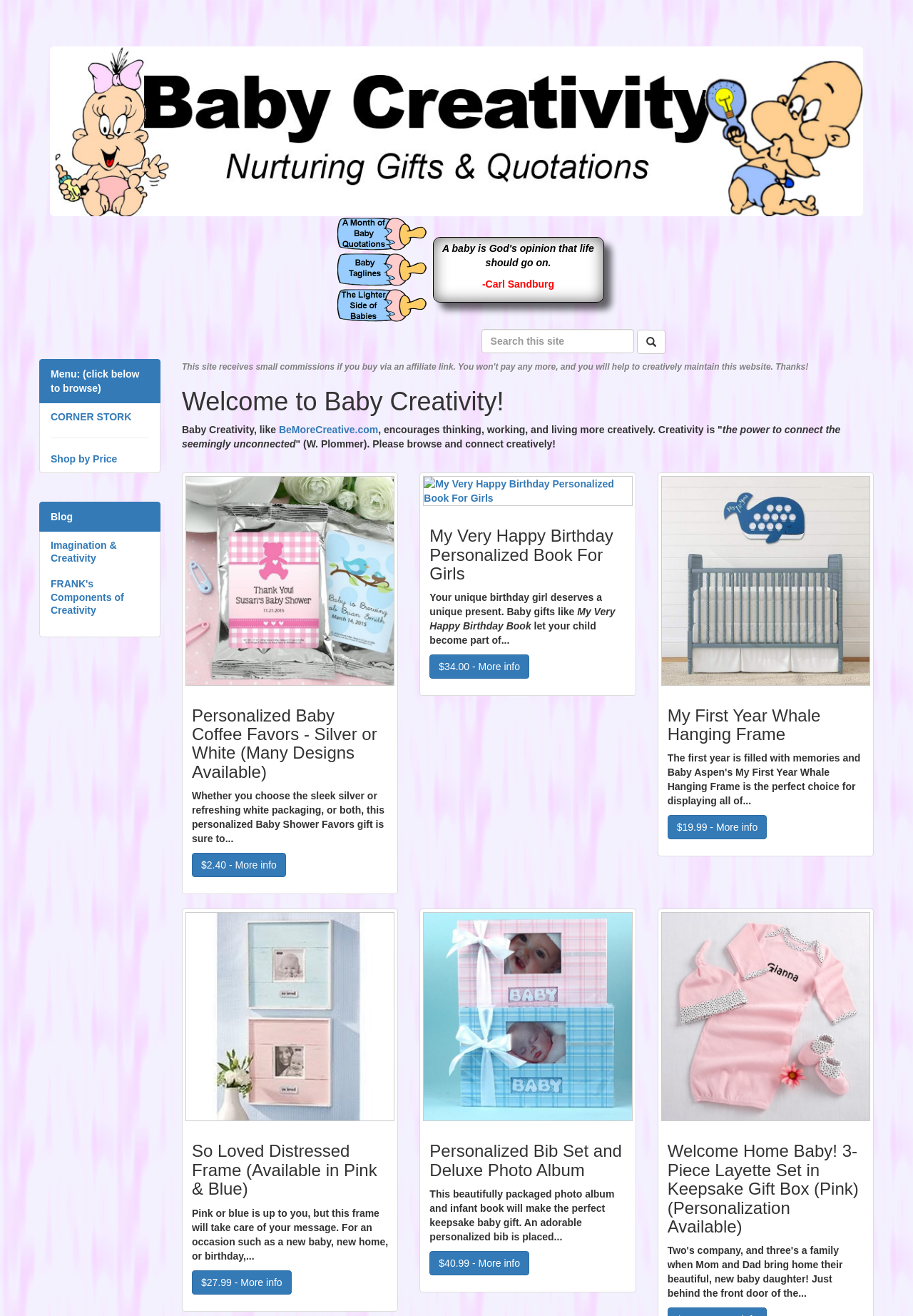Elaborate on the webpage's design and content in a detailed caption.

The webpage is titled "Baby Creativity: Nurturing Gifts & Quotations" and has a meta description "connecting the unconnected to inspire creative thinking". 

At the top of the page, there is an advertisement section that spans across the width of the page. Below this section, there are several links and a layout table that contains a quote "A baby is born with a need to be loved and never outgrows it. -Frank A. Clark" alongside an image. 

To the right of the quote, there are three rows of layout table cells, each containing a link and an image. The images are positioned to the left of the links. 

Further down the page, there is a layout table with a single row and cell that contains a textbox and a button with an icon. 

On the left side of the page, there is a menu section with links to "Menu", "CORNER STORK", "Shop by Price", "Blog", "Imagination & Creativity", and "FRANK's Components of Creativity". 

Below the menu section, there is a heading "Welcome to Baby Creativity!" followed by a paragraph of text that describes the purpose of the website. 

The main content of the page is divided into four sections, each showcasing a different product. The products are displayed with an image, a heading, and a brief description. The products are "Personalized Baby Coffee Favors - Silver or White (Many Designs Available)", "My Very Happy Birthday Personalized Book For Girls", "My First Year Whale Hanging Frame", and "So Loved Distressed Frame (Available in Pink & Blue)". 

Each product section also includes a link to "More info" and the price of the product. 

At the bottom of the page, there are two more product sections, showcasing "Personalized Bib Set and Deluxe Photo Album" and "Welcome Home Baby! 3-Piece Layette Set in Keepsake Gift Box (Pink) (Personalization Available)".